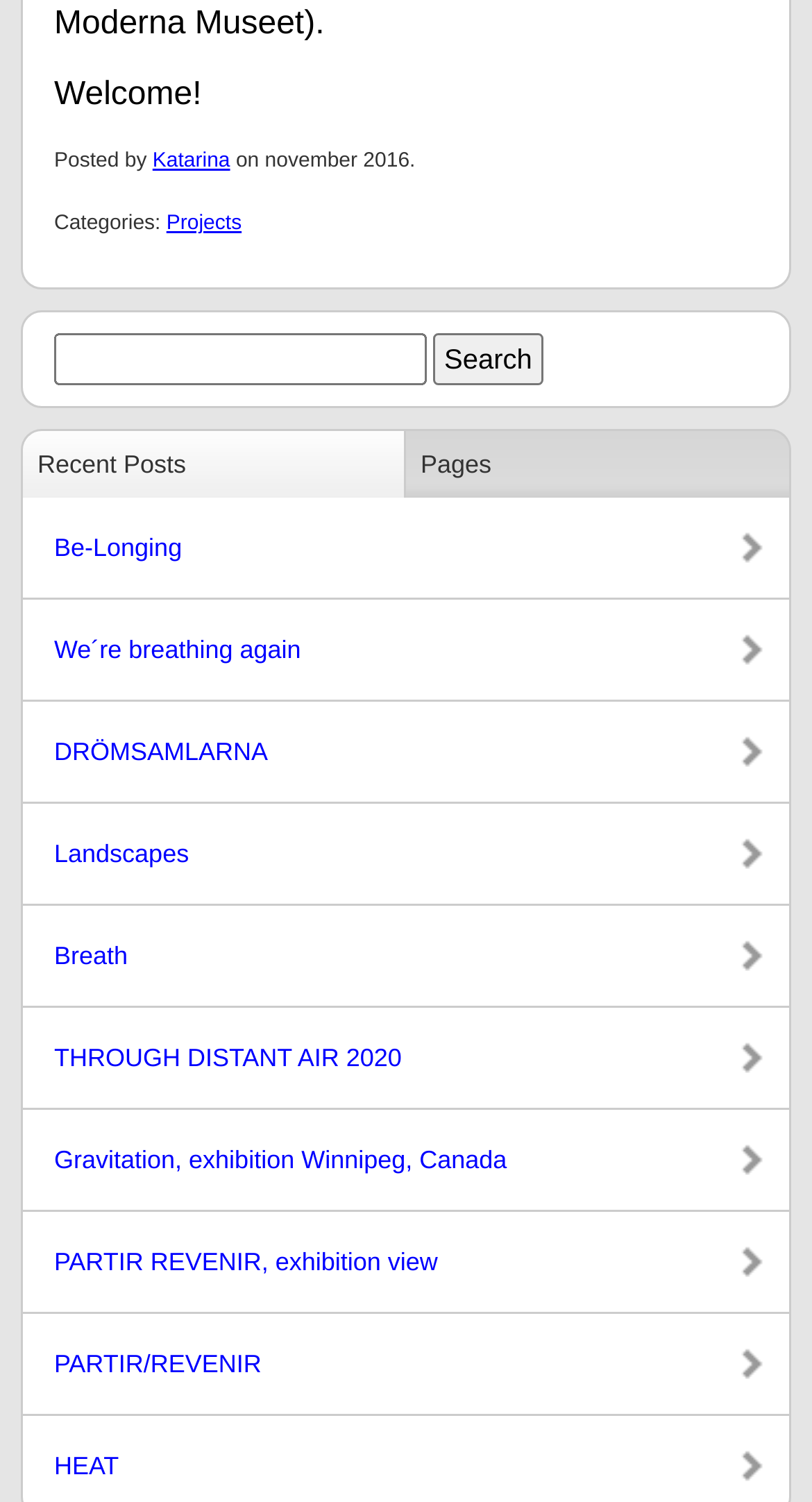Please locate the bounding box coordinates of the element's region that needs to be clicked to follow the instruction: "View recent posts". The bounding box coordinates should be provided as four float numbers between 0 and 1, i.e., [left, top, right, bottom].

[0.026, 0.286, 0.5, 0.332]